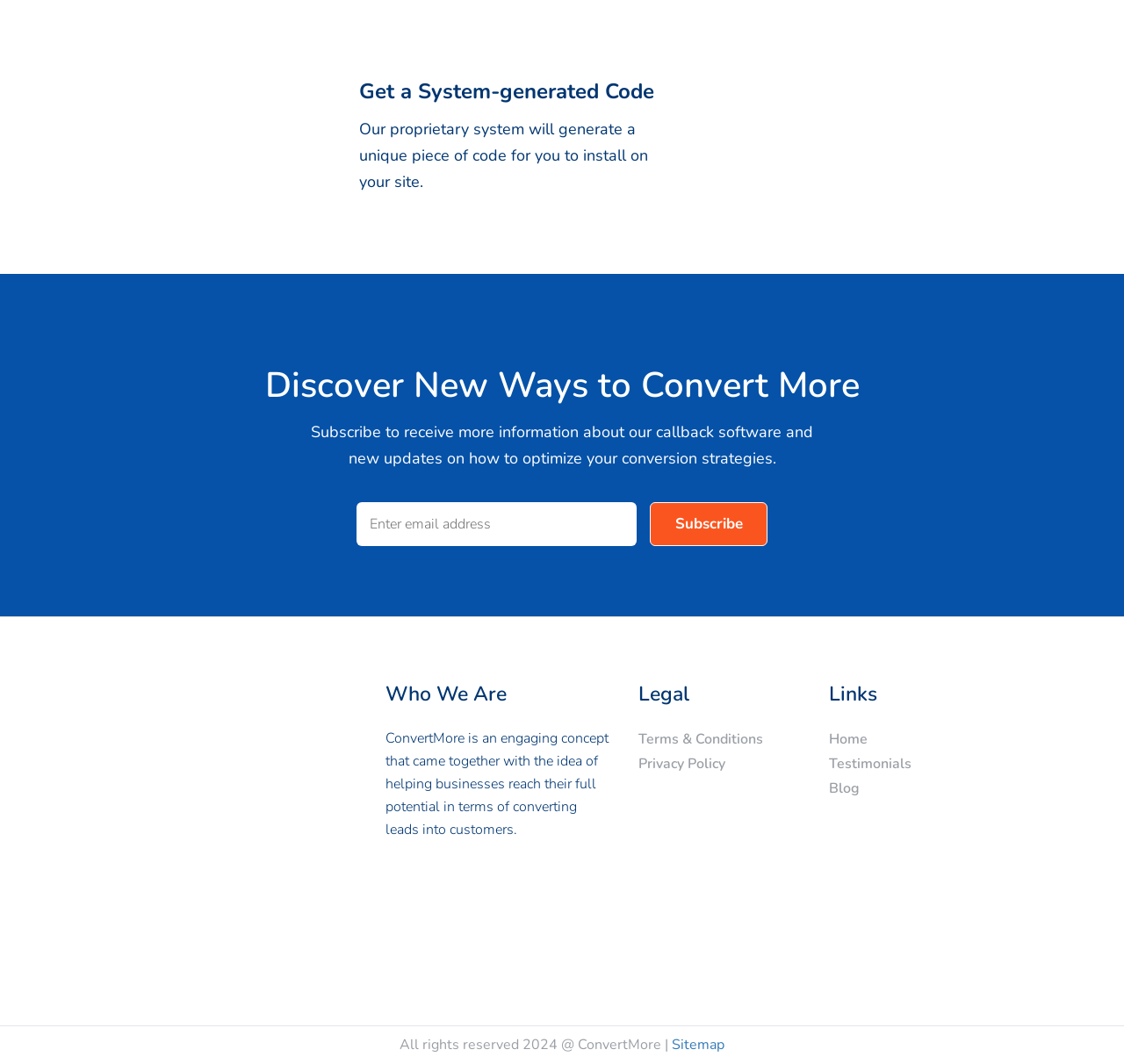Please provide a brief answer to the question using only one word or phrase: 
What is the name of the company?

ConvertMore